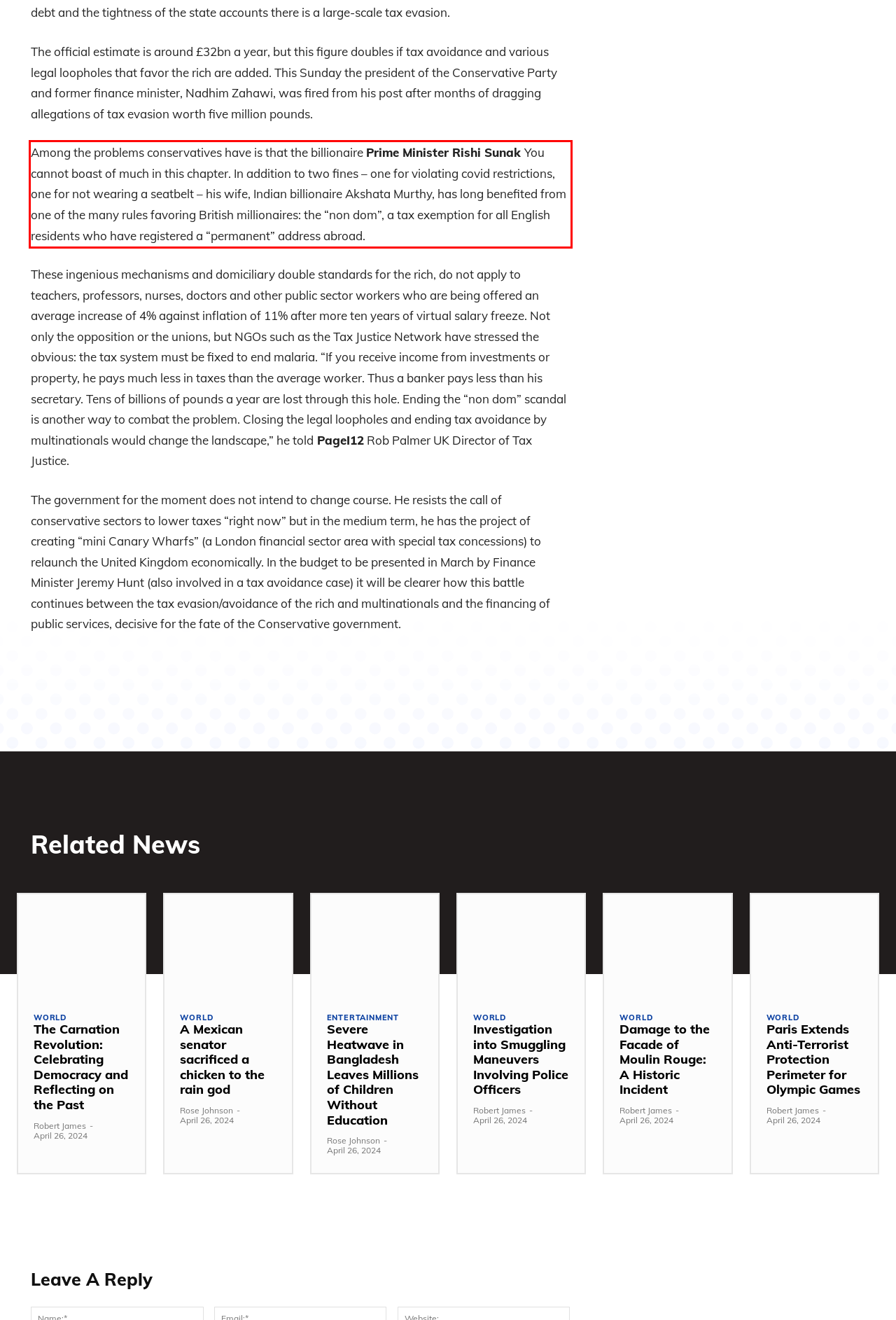Using the webpage screenshot, recognize and capture the text within the red bounding box.

Among the problems conservatives have is that the billionaire Prime Minister Rishi Sunak You cannot boast of much in this chapter. In addition to two fines – one for violating covid restrictions, one for not wearing a seatbelt – his wife, Indian billionaire Akshata Murthy, has long benefited from one of the many rules favoring British millionaires: the “non dom”, a tax exemption for all English residents who have registered a “permanent” address abroad.